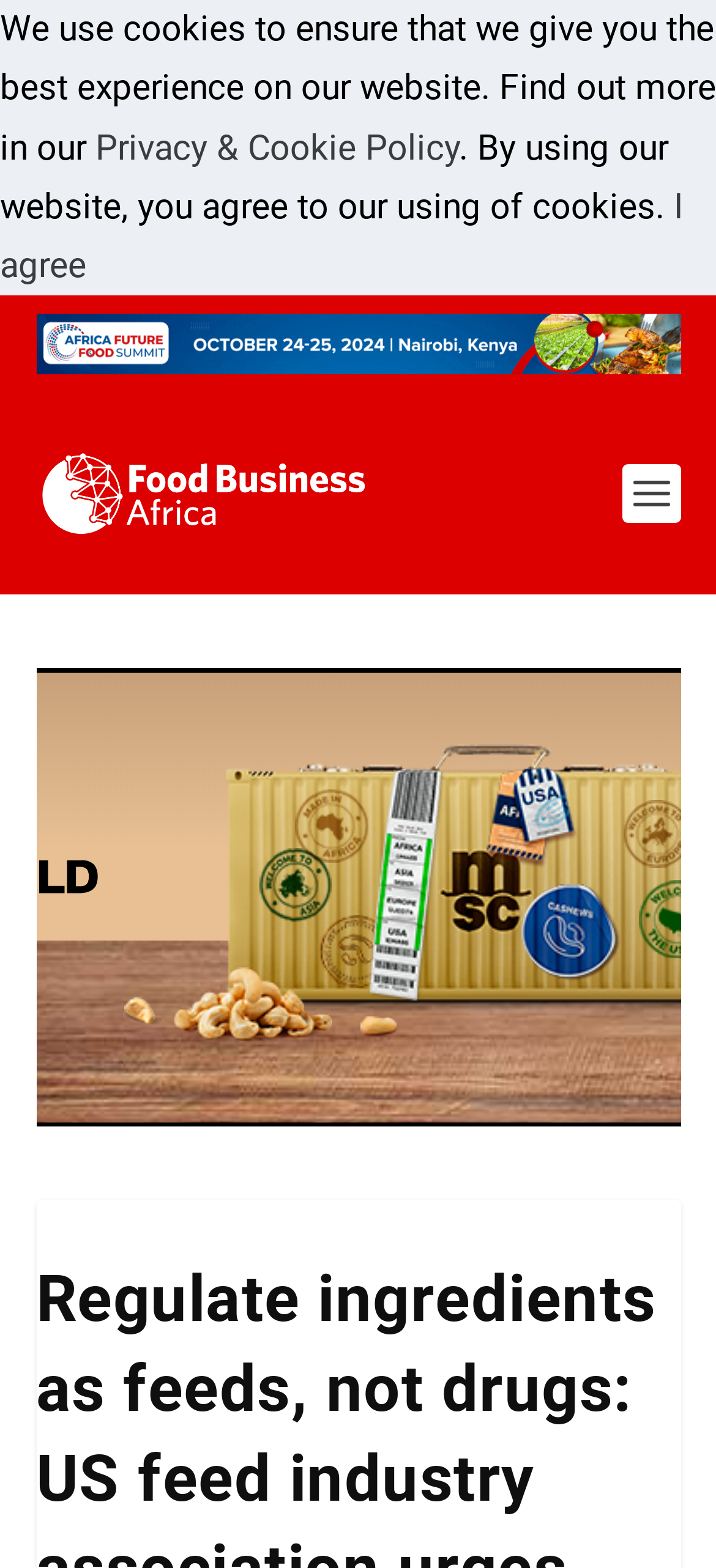What is the relationship between the magazine and the website?
Refer to the image and answer the question using a single word or phrase.

The magazine is the publisher